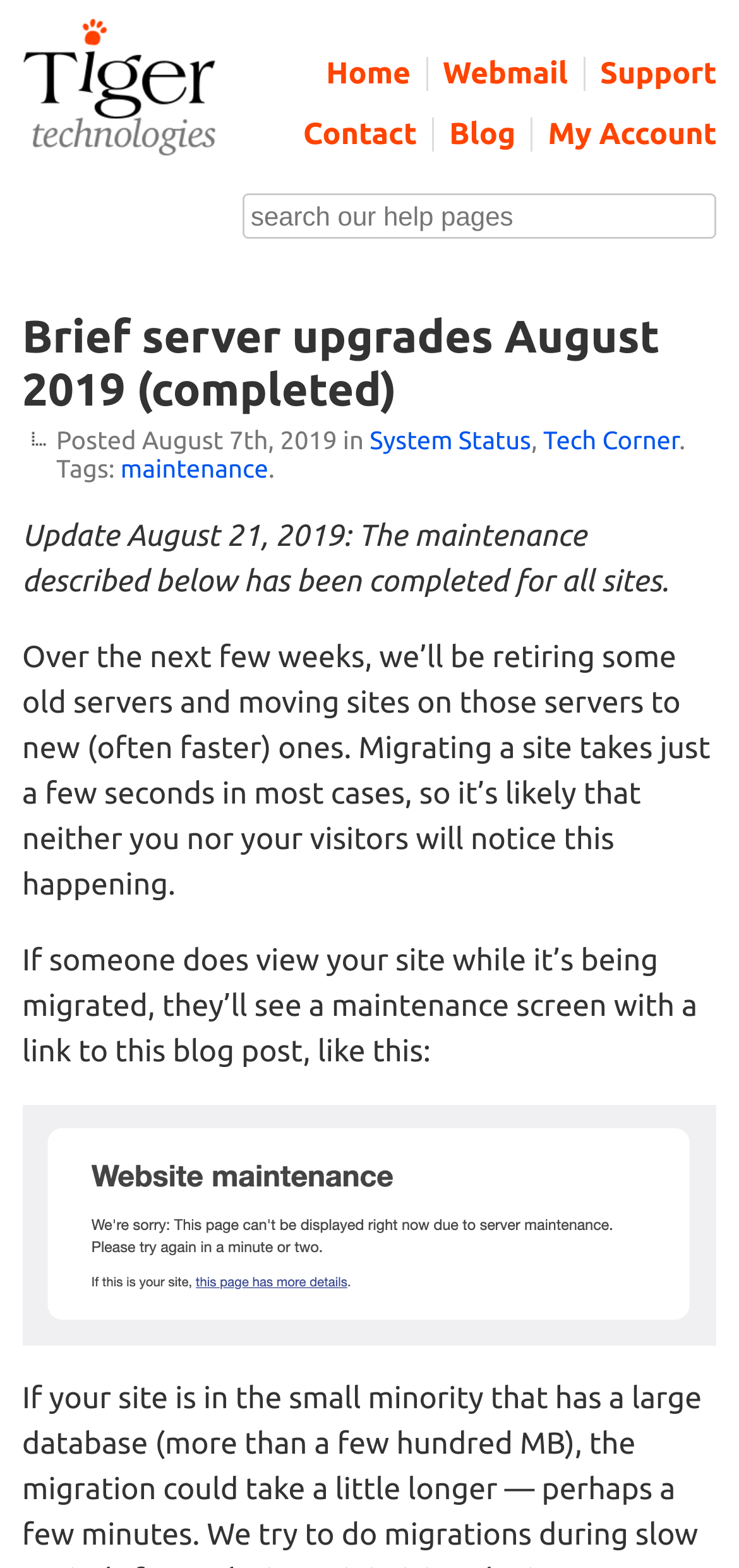Please determine the bounding box coordinates of the element to click on in order to accomplish the following task: "go to home page". Ensure the coordinates are four float numbers ranging from 0 to 1, i.e., [left, top, right, bottom].

[0.441, 0.036, 0.556, 0.058]